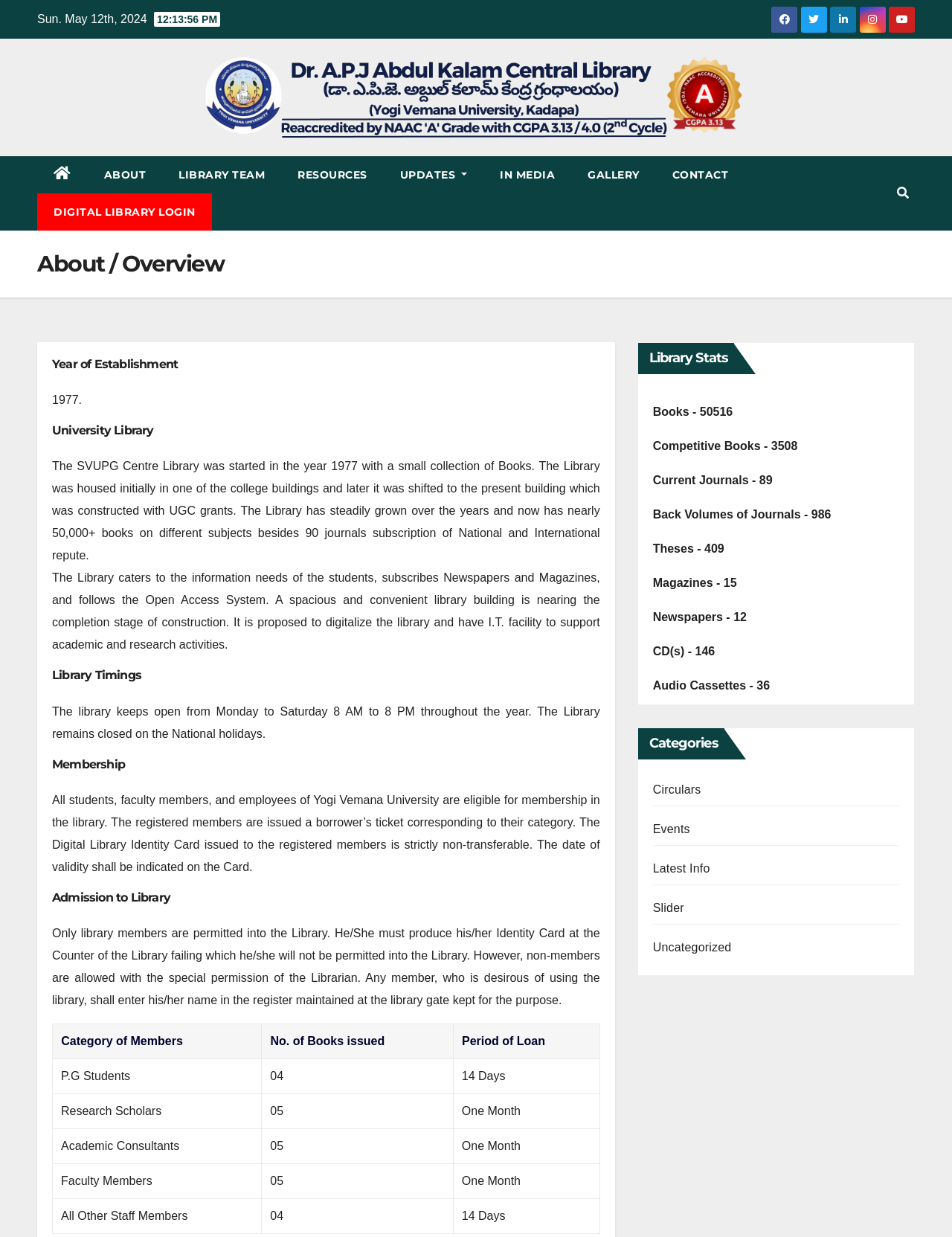Please determine the bounding box coordinates, formatted as (top-left x, top-left y, bottom-right x, bottom-right y), with all values as floating point numbers between 0 and 1. Identify the bounding box of the region described as: About

[0.092, 0.126, 0.17, 0.156]